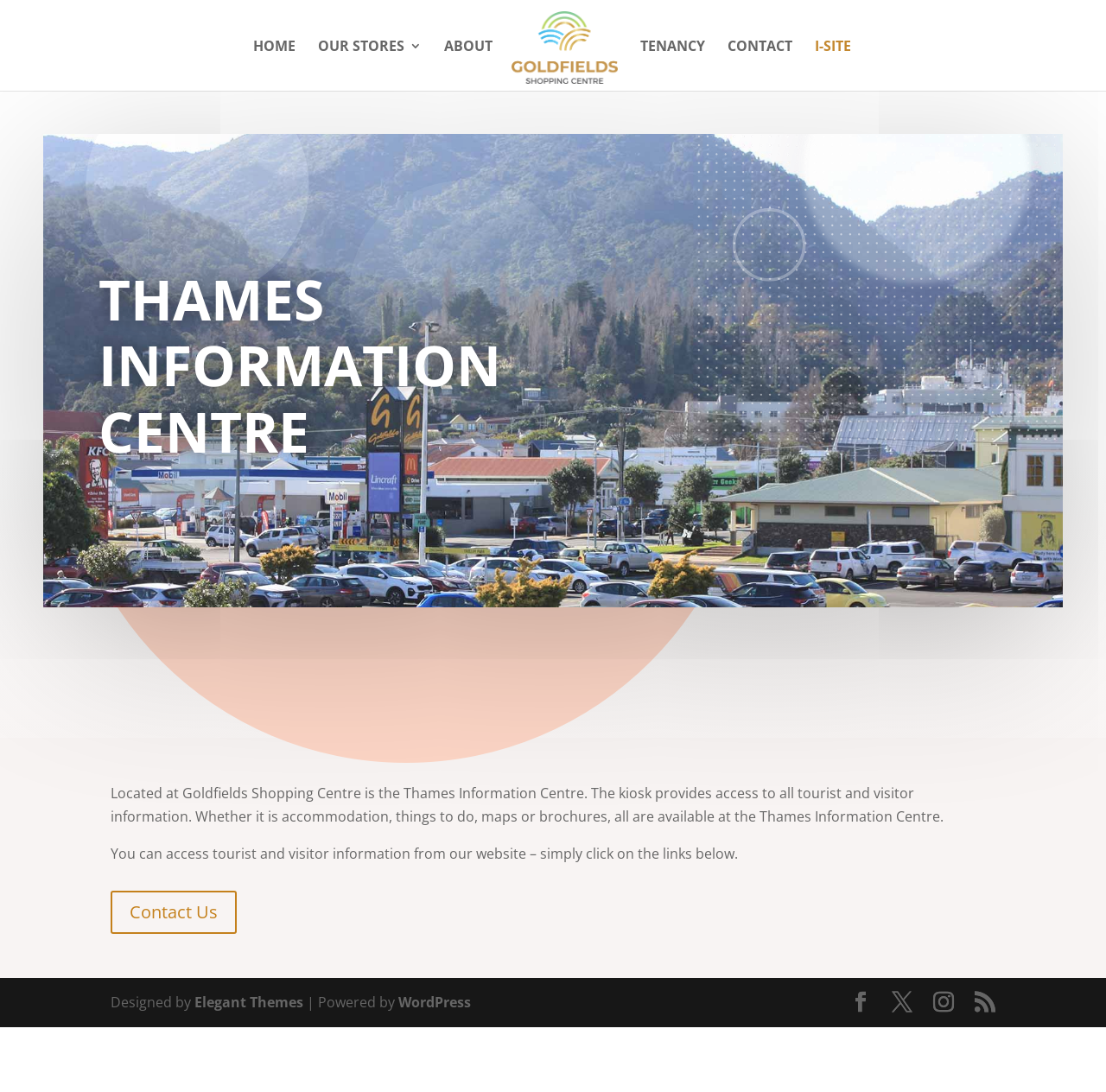Locate the heading on the webpage and return its text.

THAMES INFORMATION CENTRE